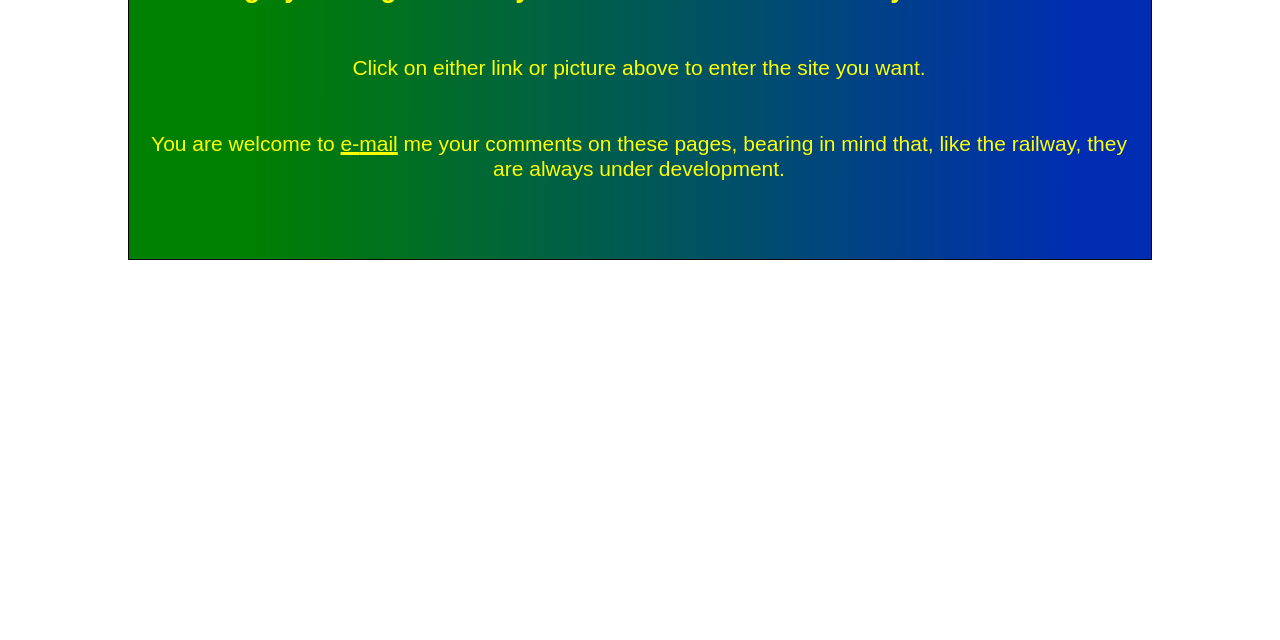Bounding box coordinates are to be given in the format (top-left x, top-left y, bottom-right x, bottom-right y). All values must be floating point numbers between 0 and 1. Provide the bounding box coordinate for the UI element described as: title="View our Ecologi profile"

None